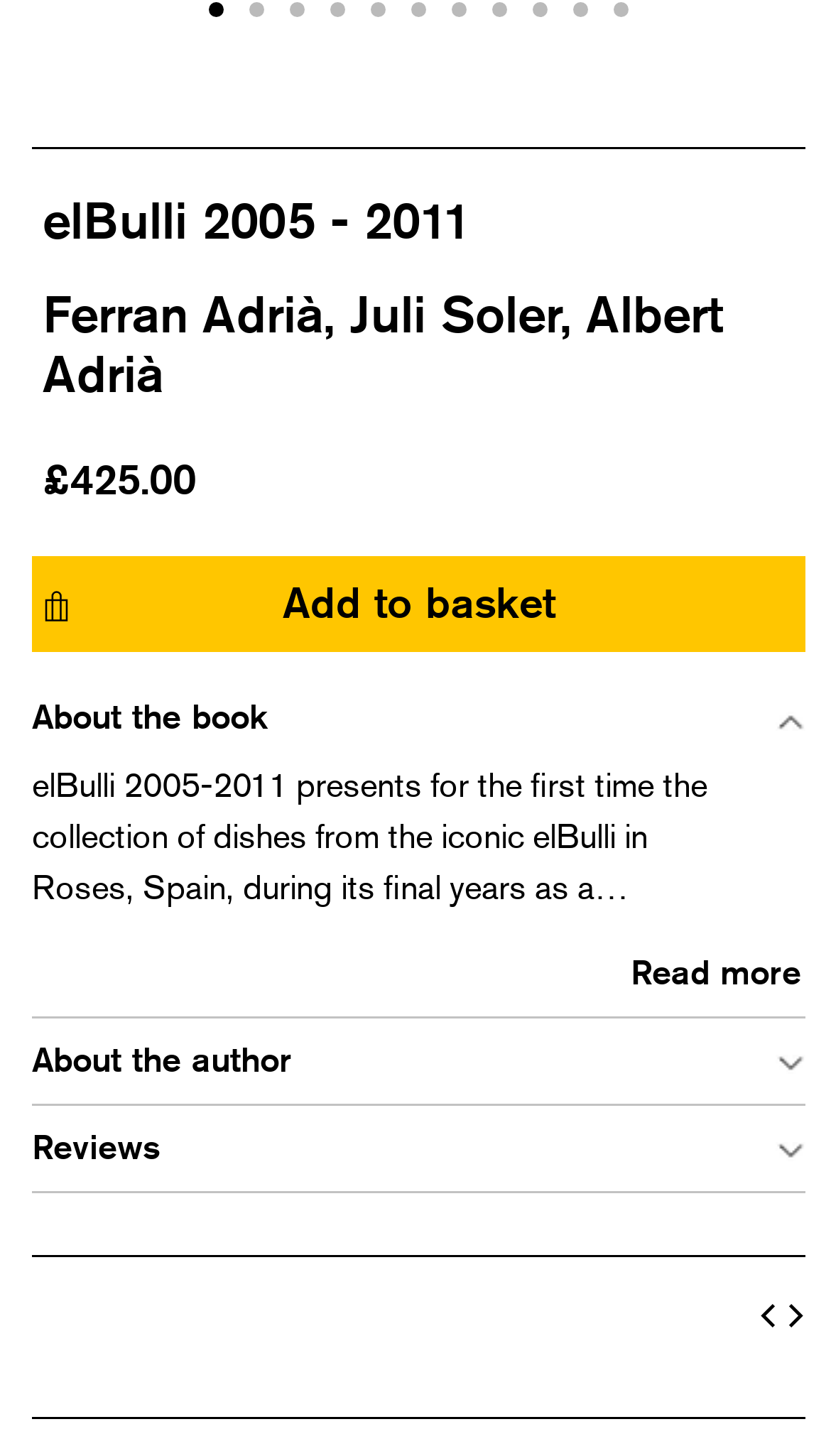Using a single word or phrase, answer the following question: 
How many slides are there?

11